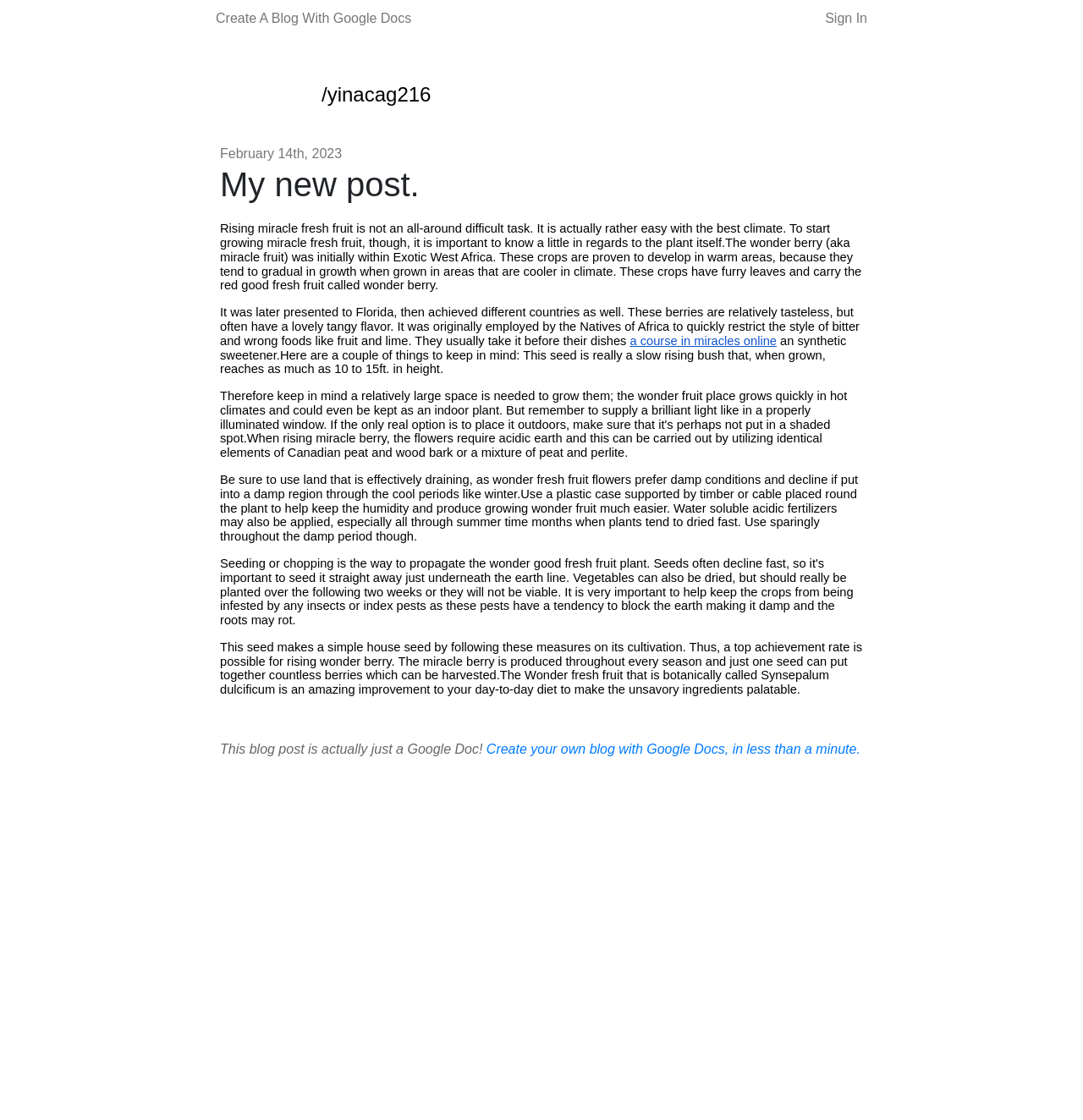Provide the bounding box coordinates of the HTML element described as: "Sign In". The bounding box coordinates should be four float numbers between 0 and 1, i.e., [left, top, right, bottom].

[0.762, 0.008, 0.801, 0.026]